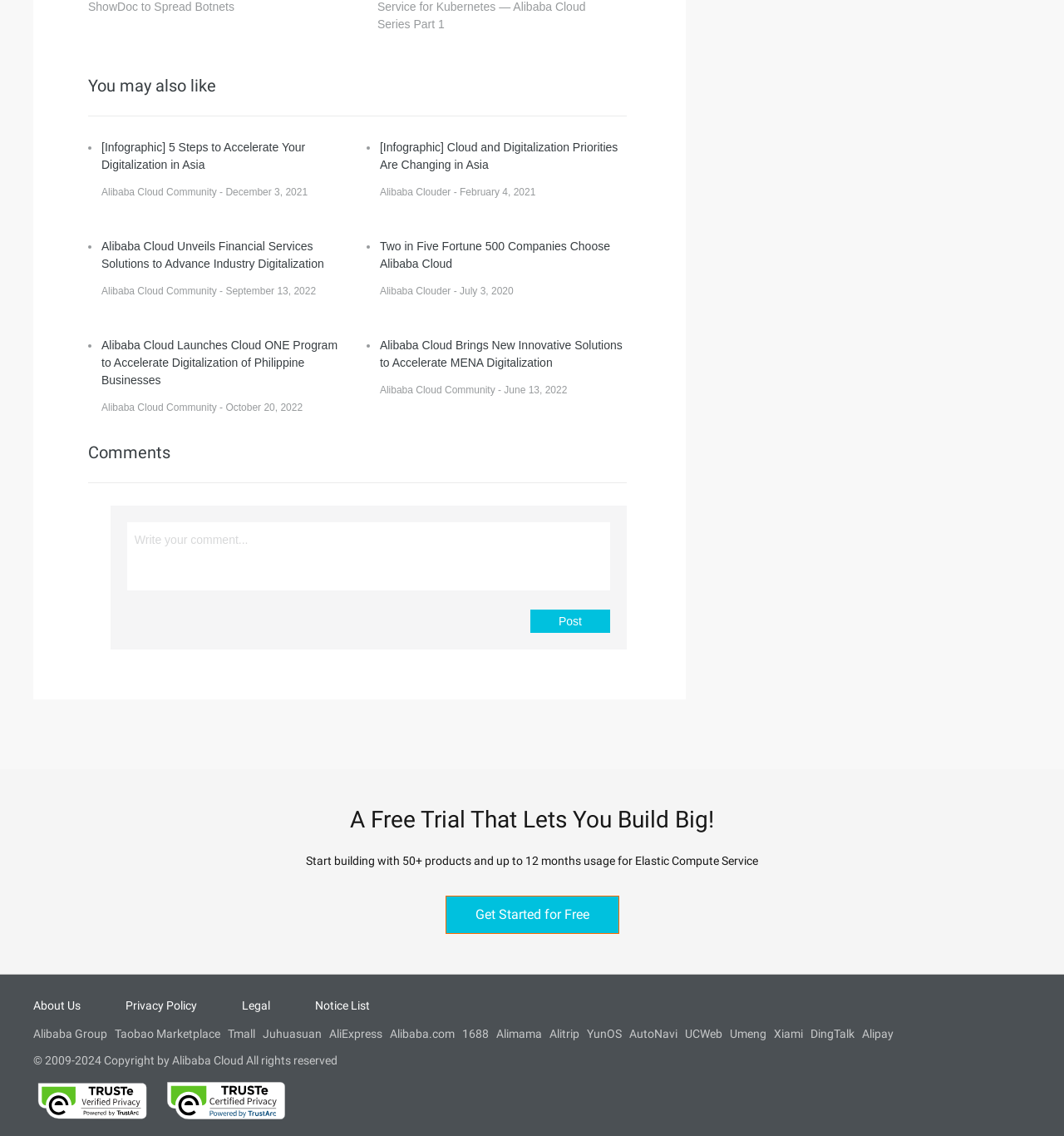Determine the bounding box coordinates of the clickable element necessary to fulfill the instruction: "Click on the 'Post' button". Provide the coordinates as four float numbers within the 0 to 1 range, i.e., [left, top, right, bottom].

[0.498, 0.537, 0.573, 0.557]